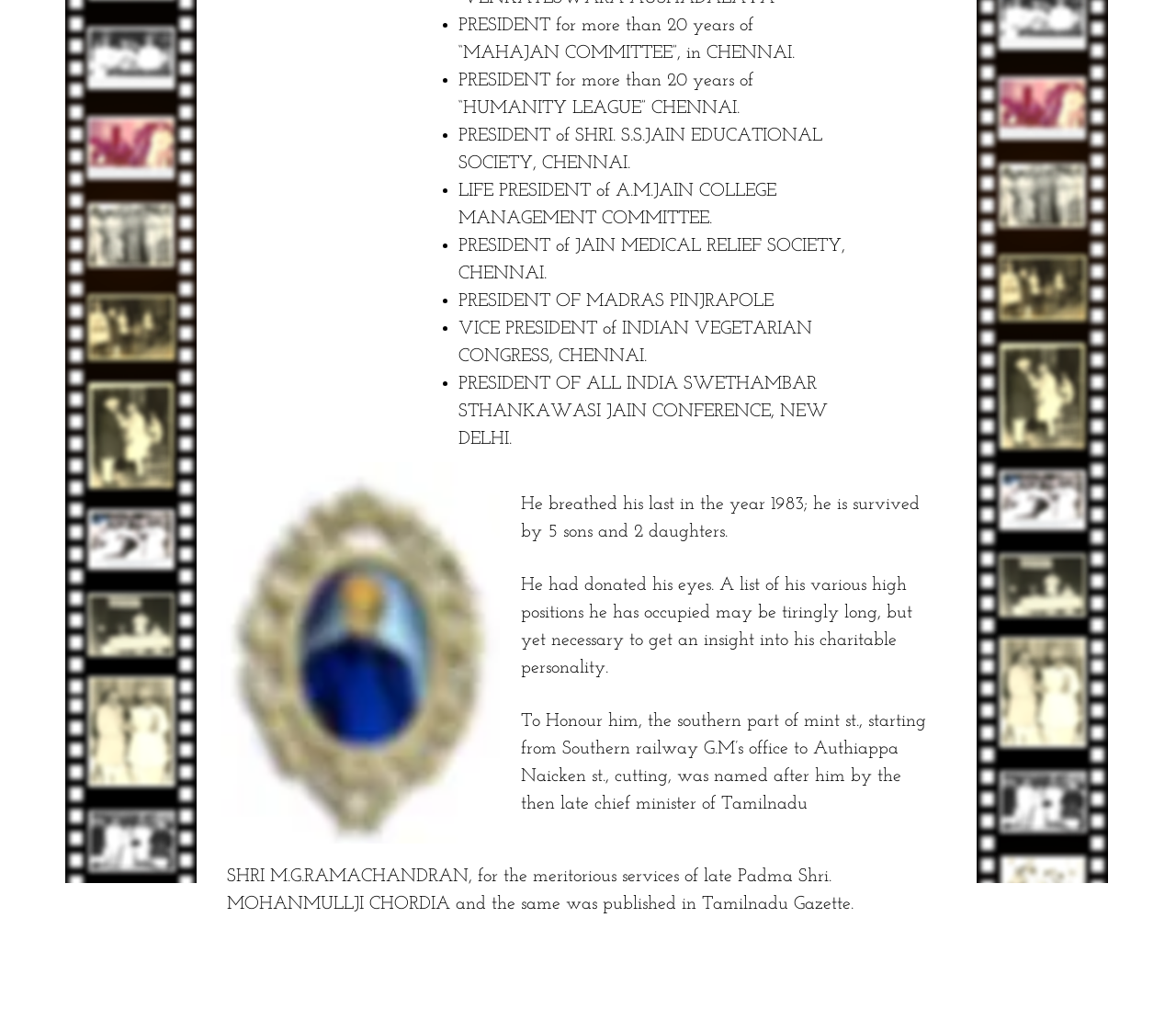Give a one-word or phrase response to the following question: How many positions did Mohanmullji Chordia hold?

7